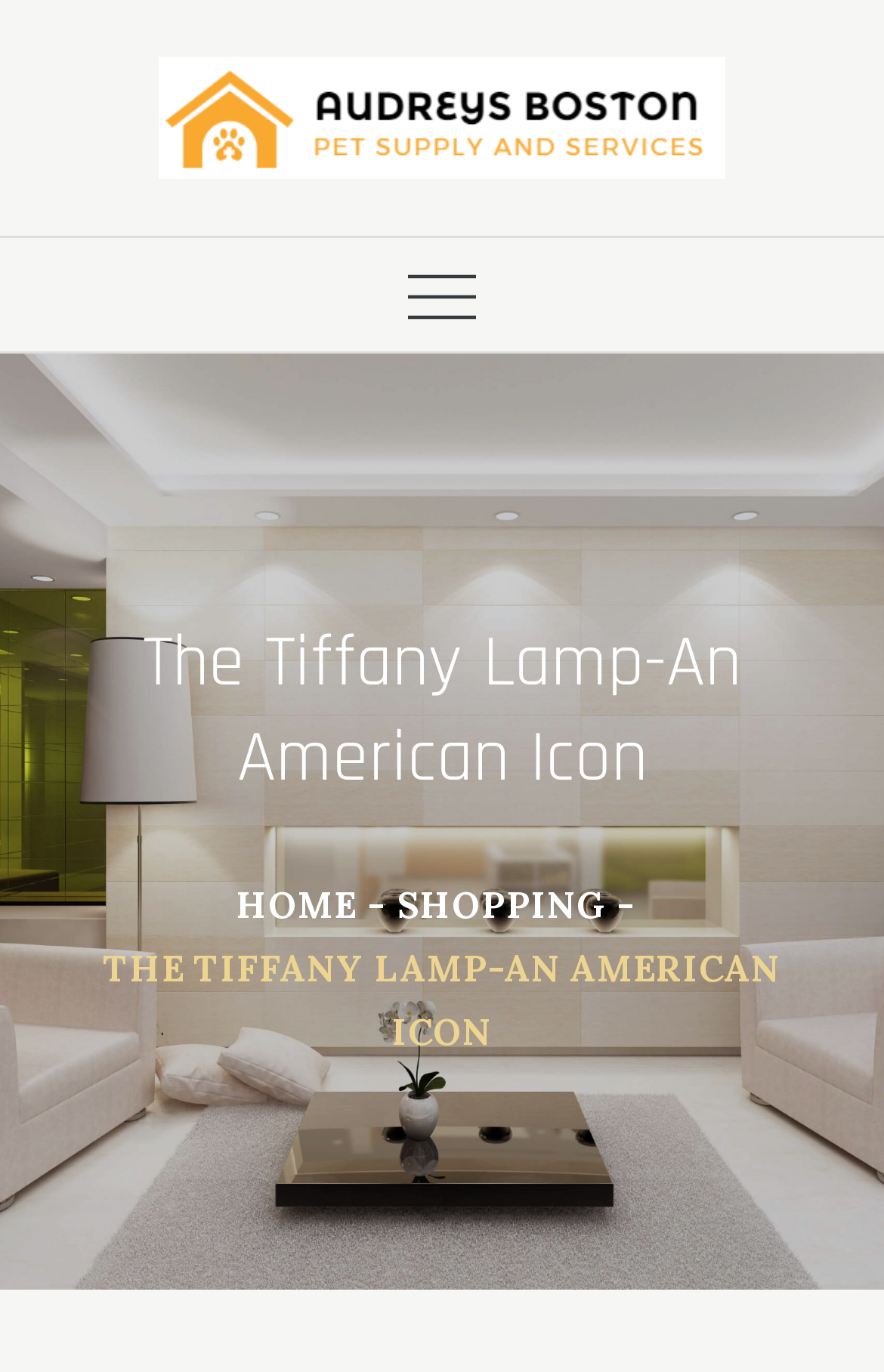Use a single word or phrase to respond to the question:
How many links are in the breadcrumbs navigation?

2